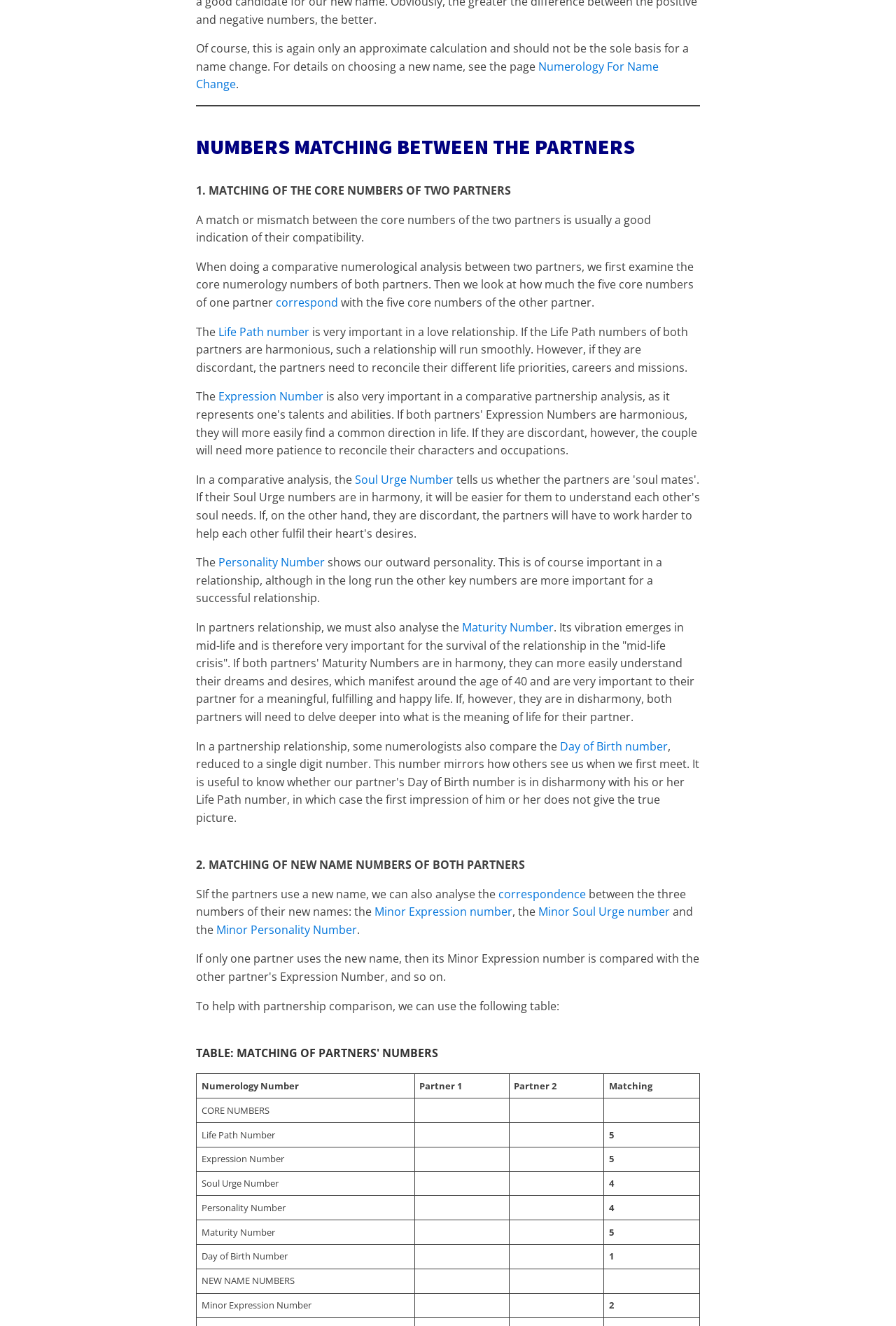Determine the bounding box coordinates of the clickable element necessary to fulfill the instruction: "Click on the link 'Life Path number'". Provide the coordinates as four float numbers within the 0 to 1 range, i.e., [left, top, right, bottom].

[0.244, 0.244, 0.345, 0.256]